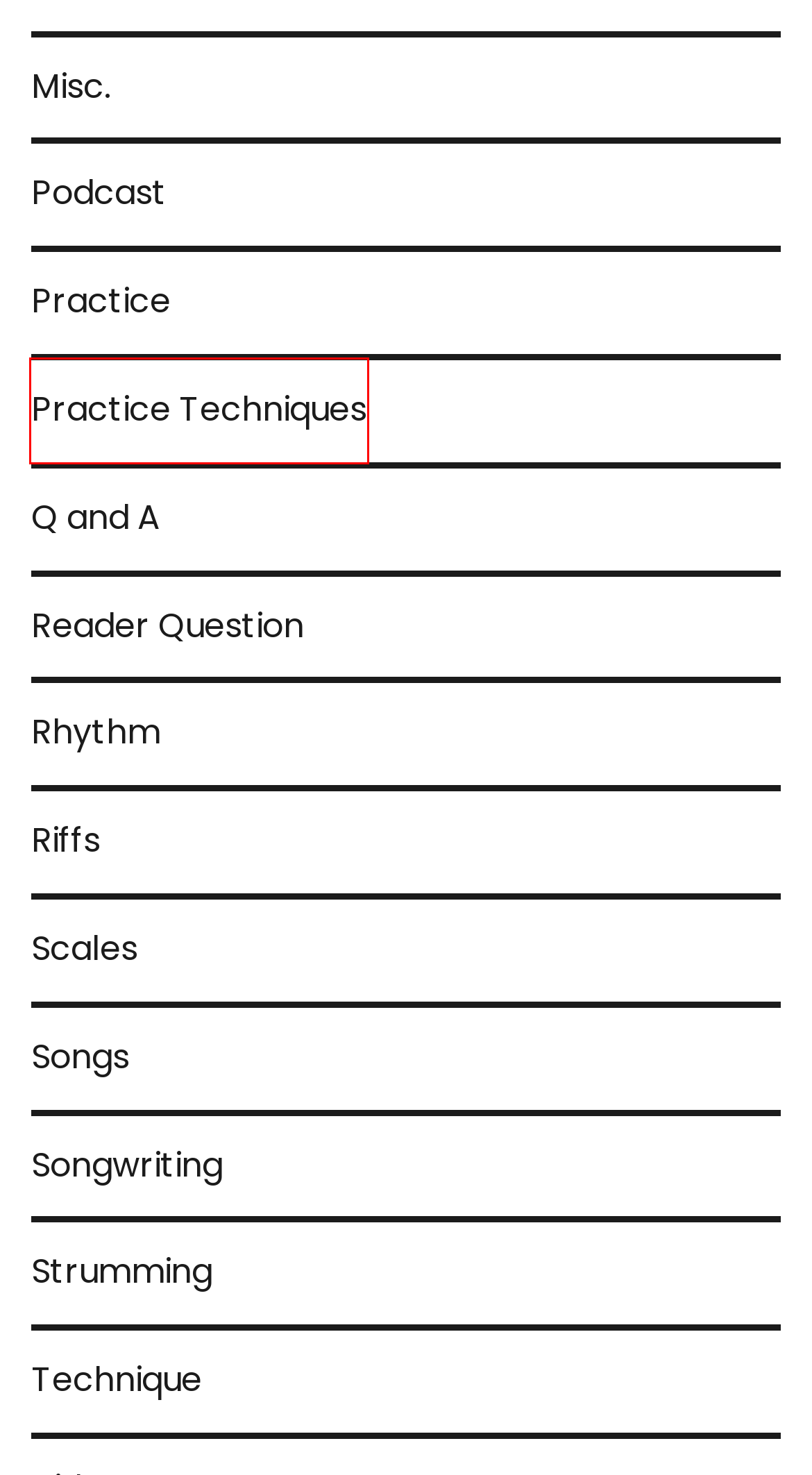Review the screenshot of a webpage containing a red bounding box around an element. Select the description that best matches the new webpage after clicking the highlighted element. The options are:
A. Misc. Archives - Guitar Domination
B. Songwriting Archives - Guitar Domination
C. Podcast Archives - Guitar Domination
D. Rhythm Archives - Guitar Domination
E. Strumming Archives - Guitar Domination
F. Practice Techniques Archives - Guitar Domination
G. Songs Archives - Guitar Domination
H. Scales Archives - Guitar Domination

F